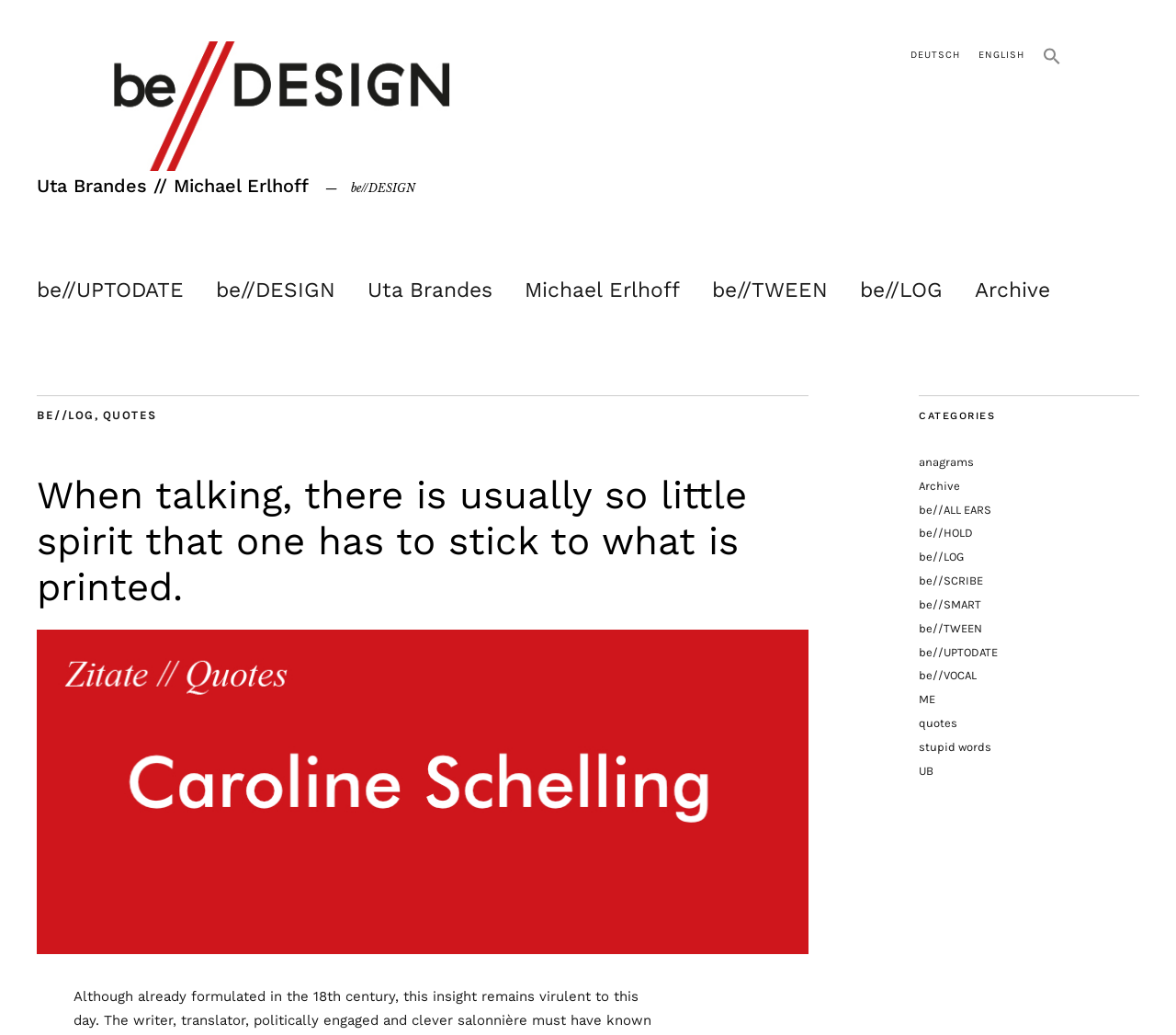Please identify the bounding box coordinates of the element that needs to be clicked to perform the following instruction: "Read quotes".

[0.087, 0.394, 0.133, 0.407]